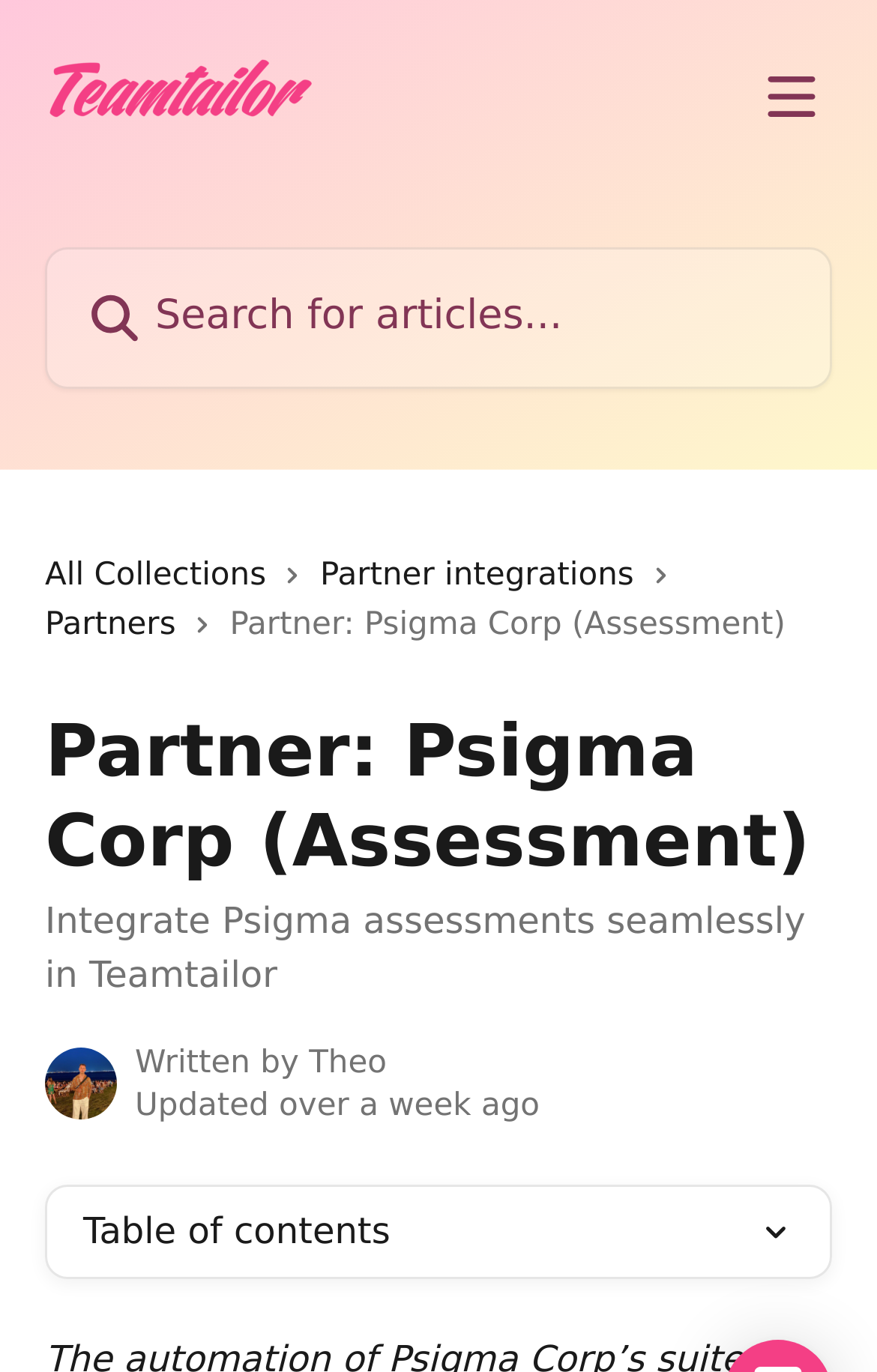Please provide a one-word or phrase answer to the question: 
What is the name of the partner?

Psigma Corp